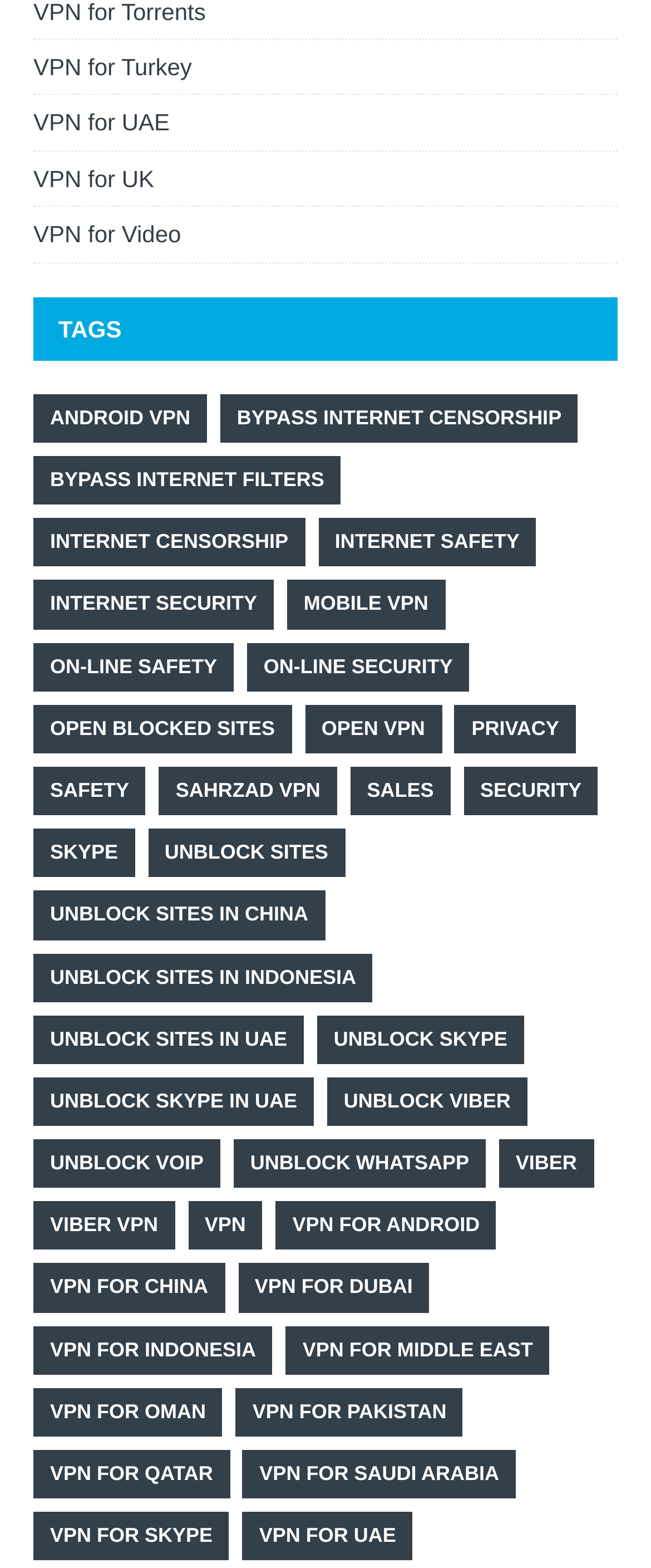Please identify the bounding box coordinates for the region that you need to click to follow this instruction: "Open BYPASS INTERNET CENSORSHIP".

[0.338, 0.251, 0.888, 0.282]